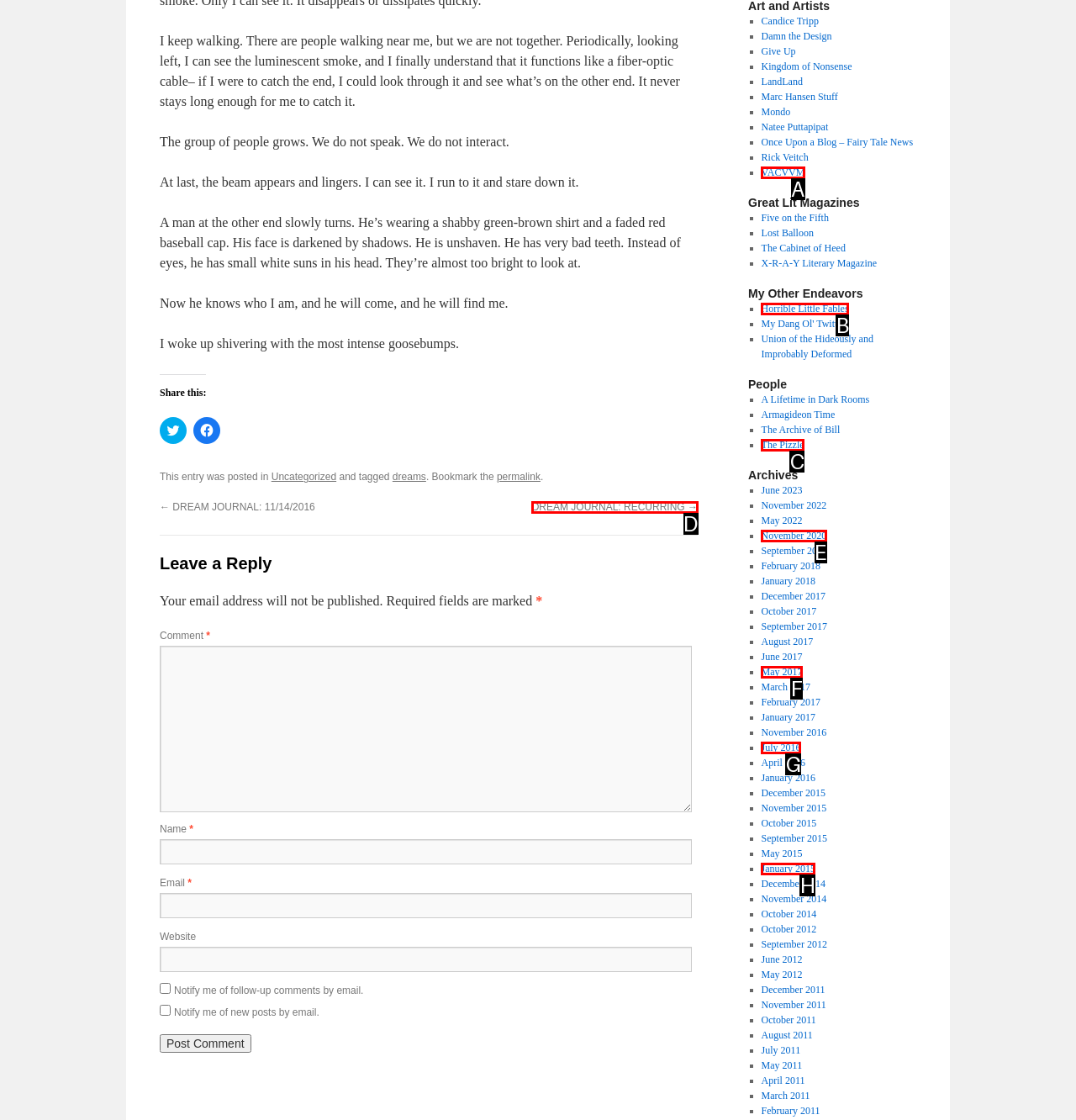Select the option that fits this description: January 2015
Answer with the corresponding letter directly.

H